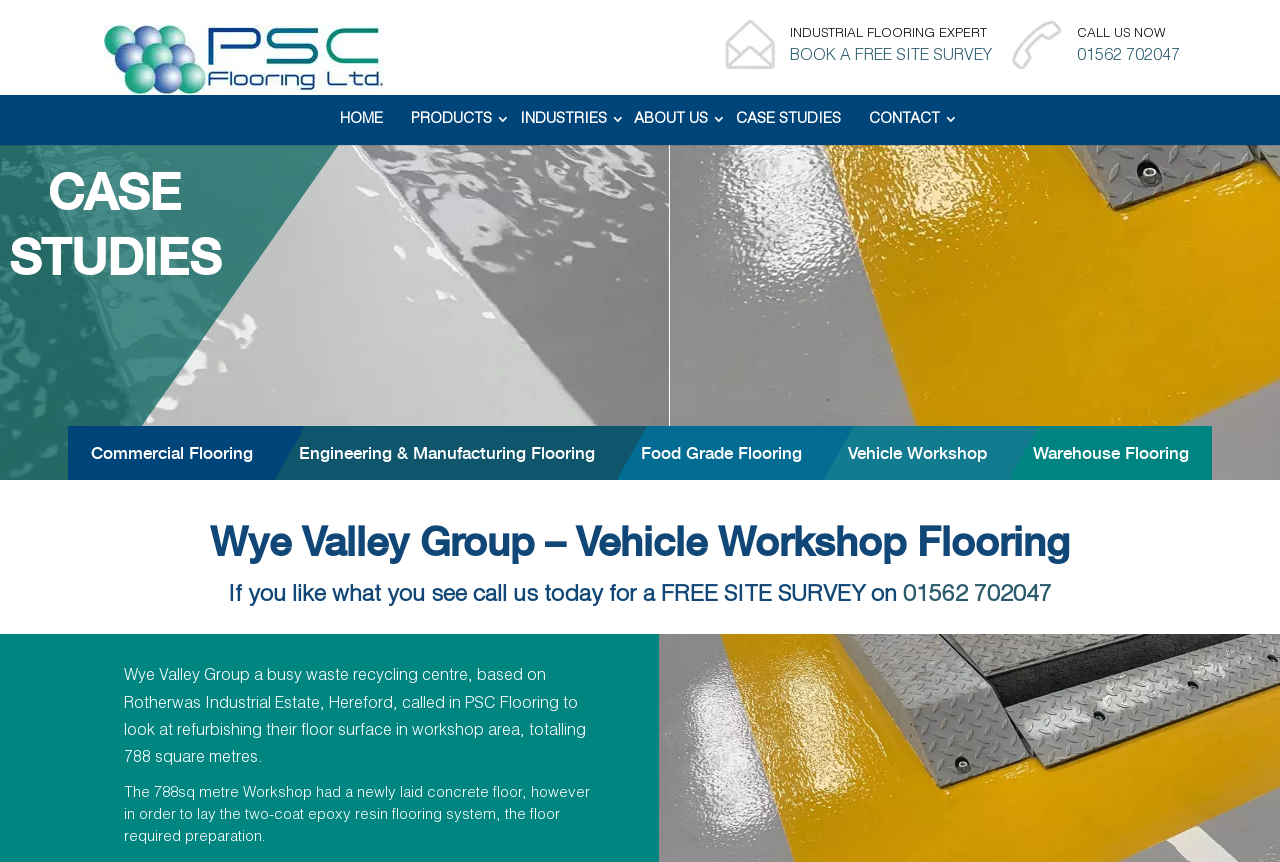Find the bounding box coordinates for the area that should be clicked to accomplish the instruction: "Share on facebook".

None